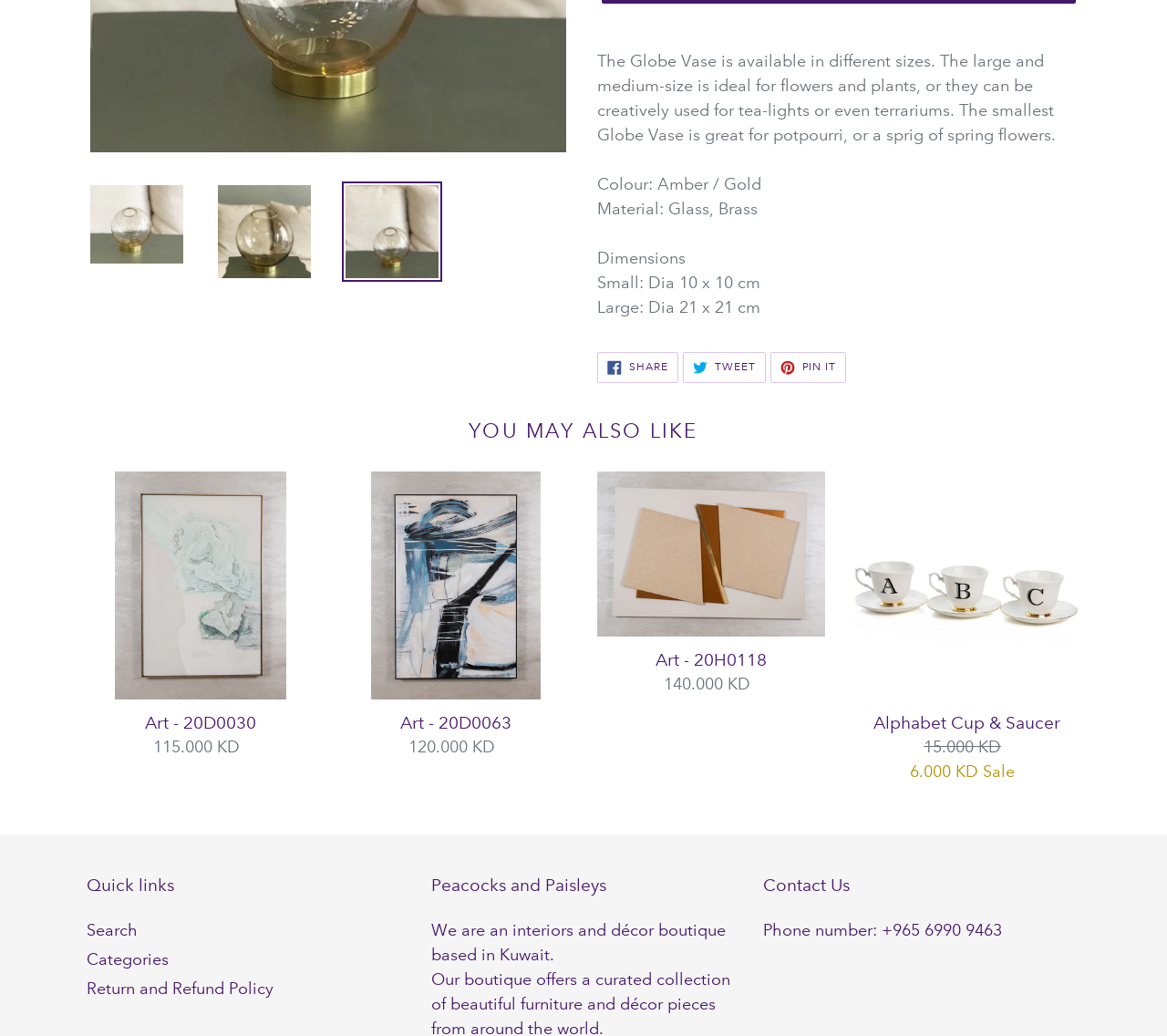Locate and provide the bounding box coordinates for the HTML element that matches this description: "Pin it Pin on Pinterest".

[0.66, 0.34, 0.725, 0.37]